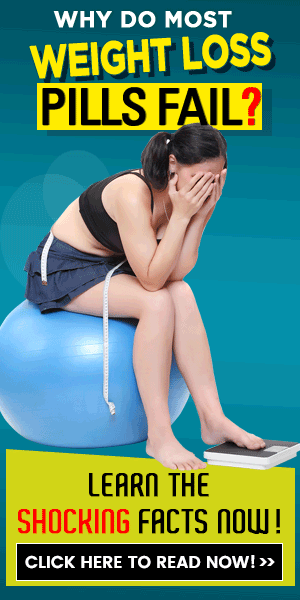Interpret the image and provide an in-depth description.

The image showcases a woman sitting on a stability ball, appearing frustrated as she sits on a weighing scale. Her head is bowed, and she is covering her face with her hands, suggesting a moment of distress or disappointment related to weight loss. The background features a vibrant blue, creating a striking contrast with the bold, yellow text that poses the question, "WHY DO MOST WEIGHT LOSS PILLS FAIL?" Below this question, there is an inviting call-to-action that reads, "LEARN THE SHOCKING FACTS NOW!" alongside a prompt to "CLICK HERE TO READ NOW!" This engaging visual is designed to capture attention and provoke curiosity about weight loss challenges and the effectiveness of weight loss pills.